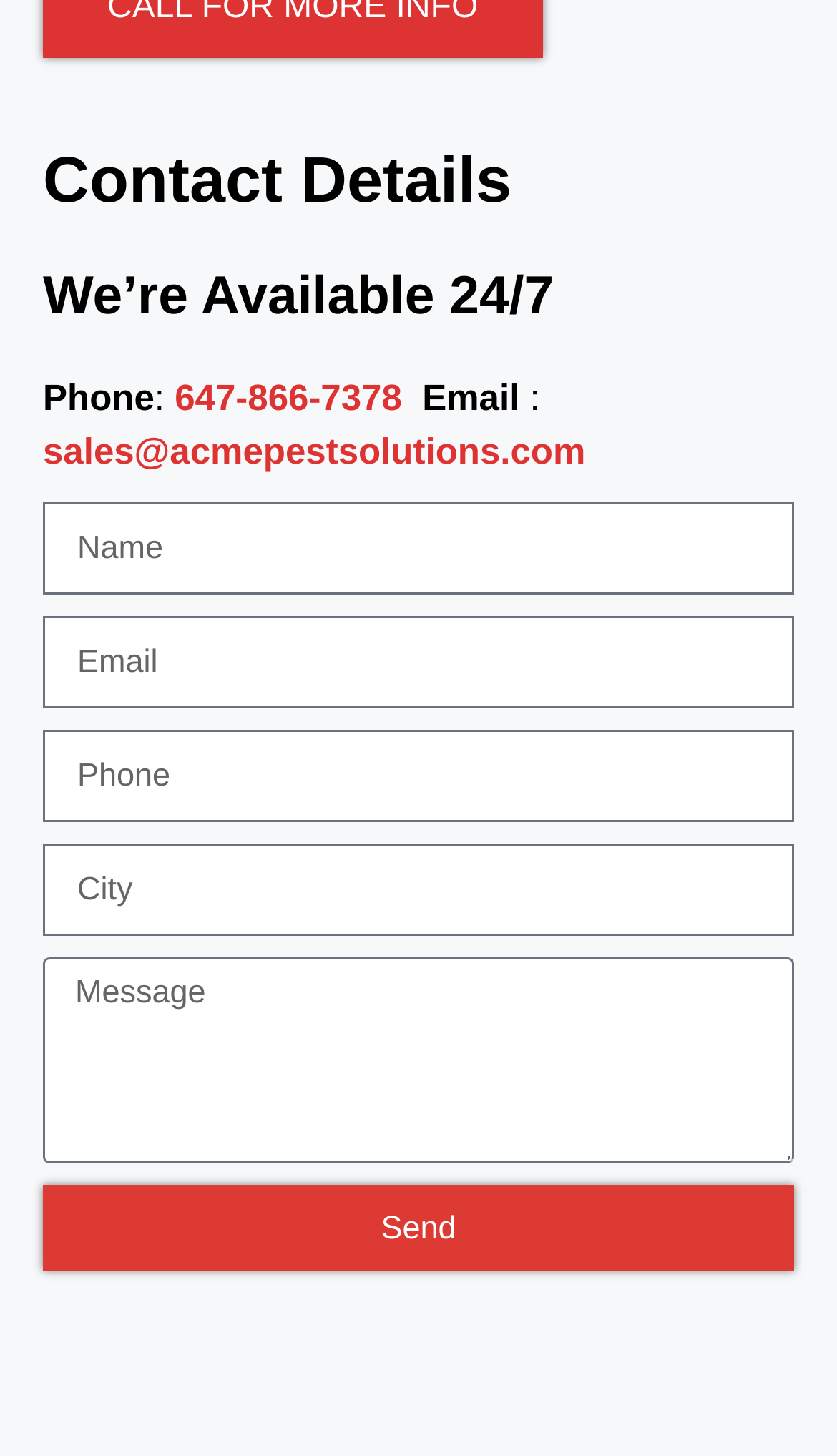Based on the image, please elaborate on the answer to the following question:
What is the button text at the bottom of the form?

I looked at the form below the 'Contact Details' section and found a button at the bottom with the text 'Send'.